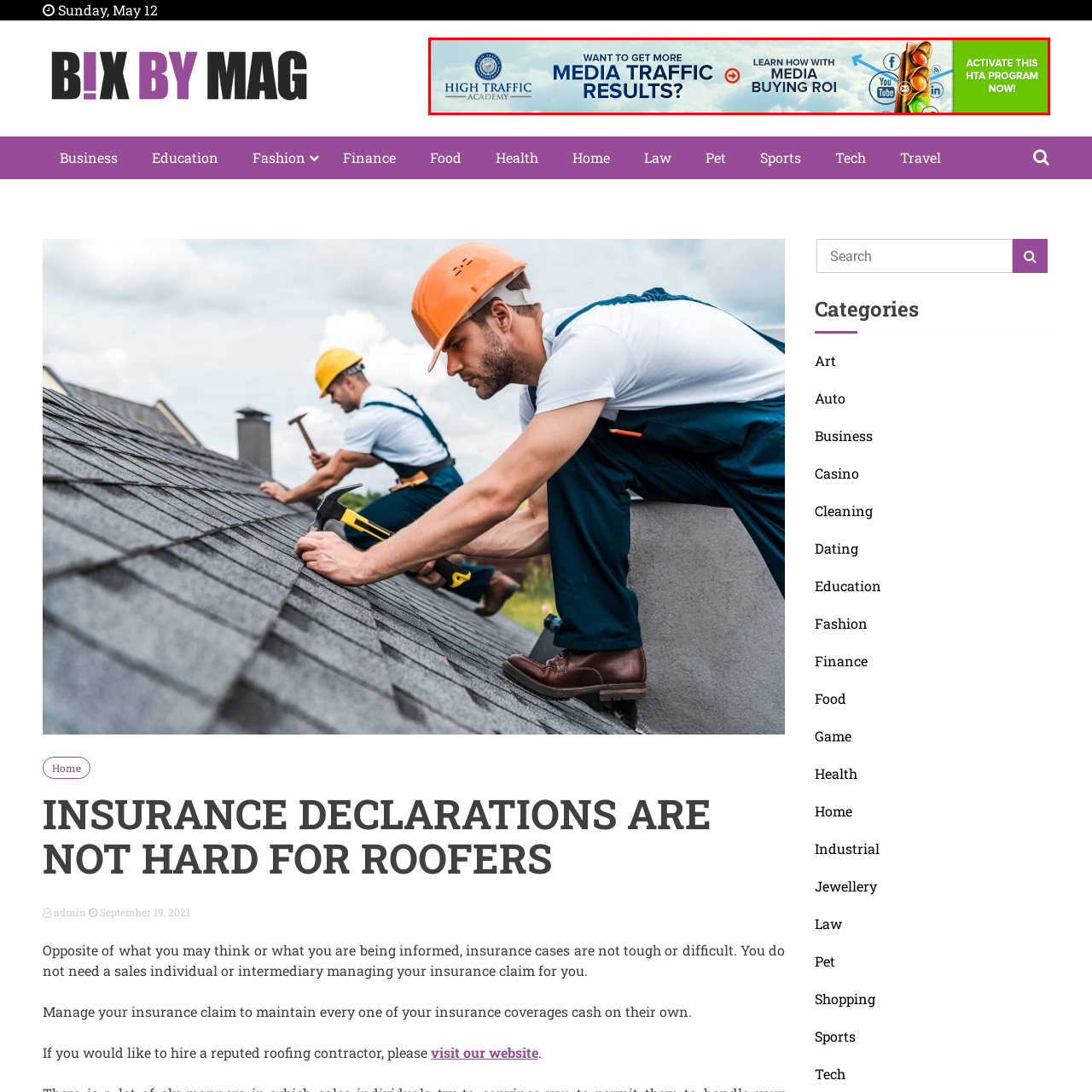What is the focus of the High Traffic Academy program?
View the portion of the image encircled by the red bounding box and give a one-word or short phrase answer.

Optimizing media presence